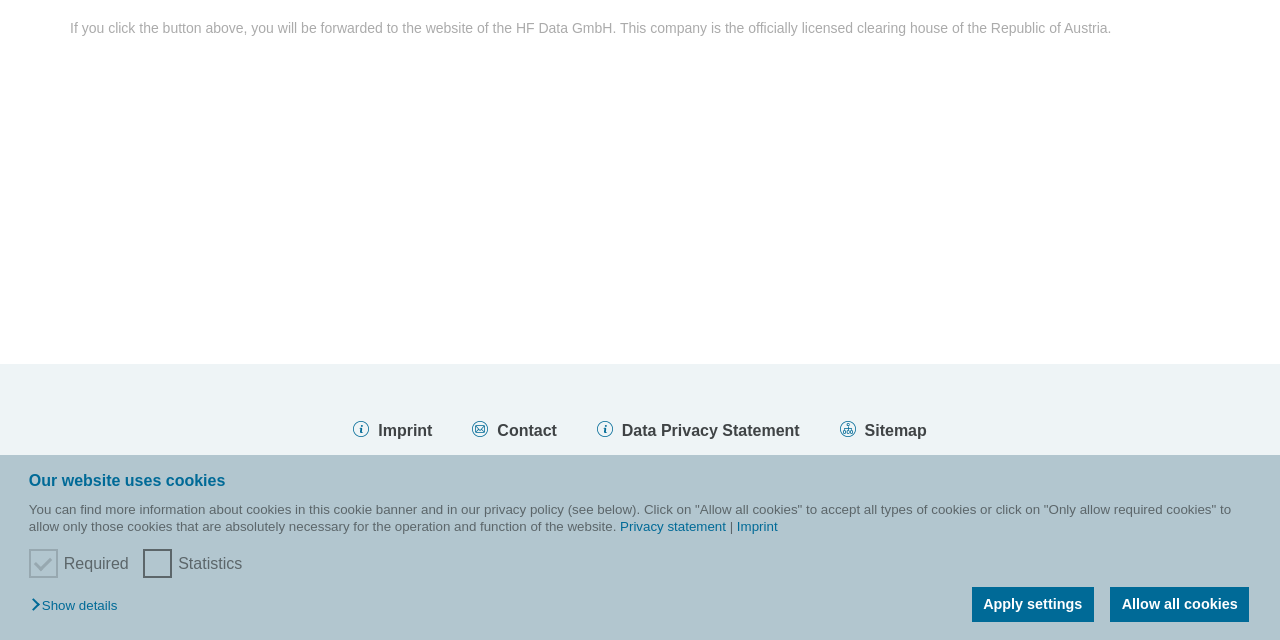Using the format (top-left x, top-left y, bottom-right x, bottom-right y), provide the bounding box coordinates for the described UI element. All values should be floating point numbers between 0 and 1: Allow all cookies

[0.867, 0.916, 0.976, 0.972]